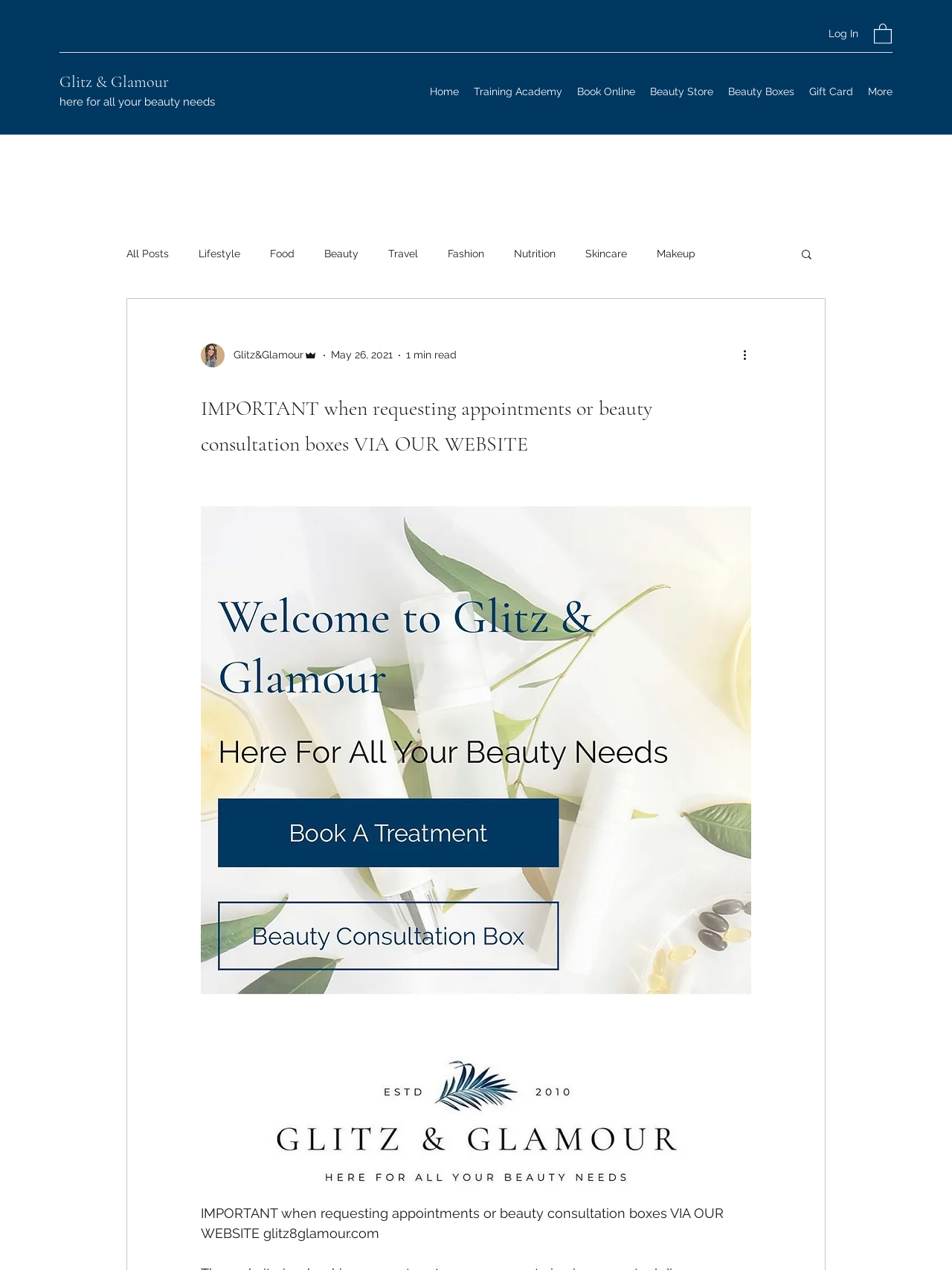Please identify the bounding box coordinates of the element that needs to be clicked to execute the following command: "Go to the Home page". Provide the bounding box using four float numbers between 0 and 1, formatted as [left, top, right, bottom].

[0.444, 0.063, 0.49, 0.081]